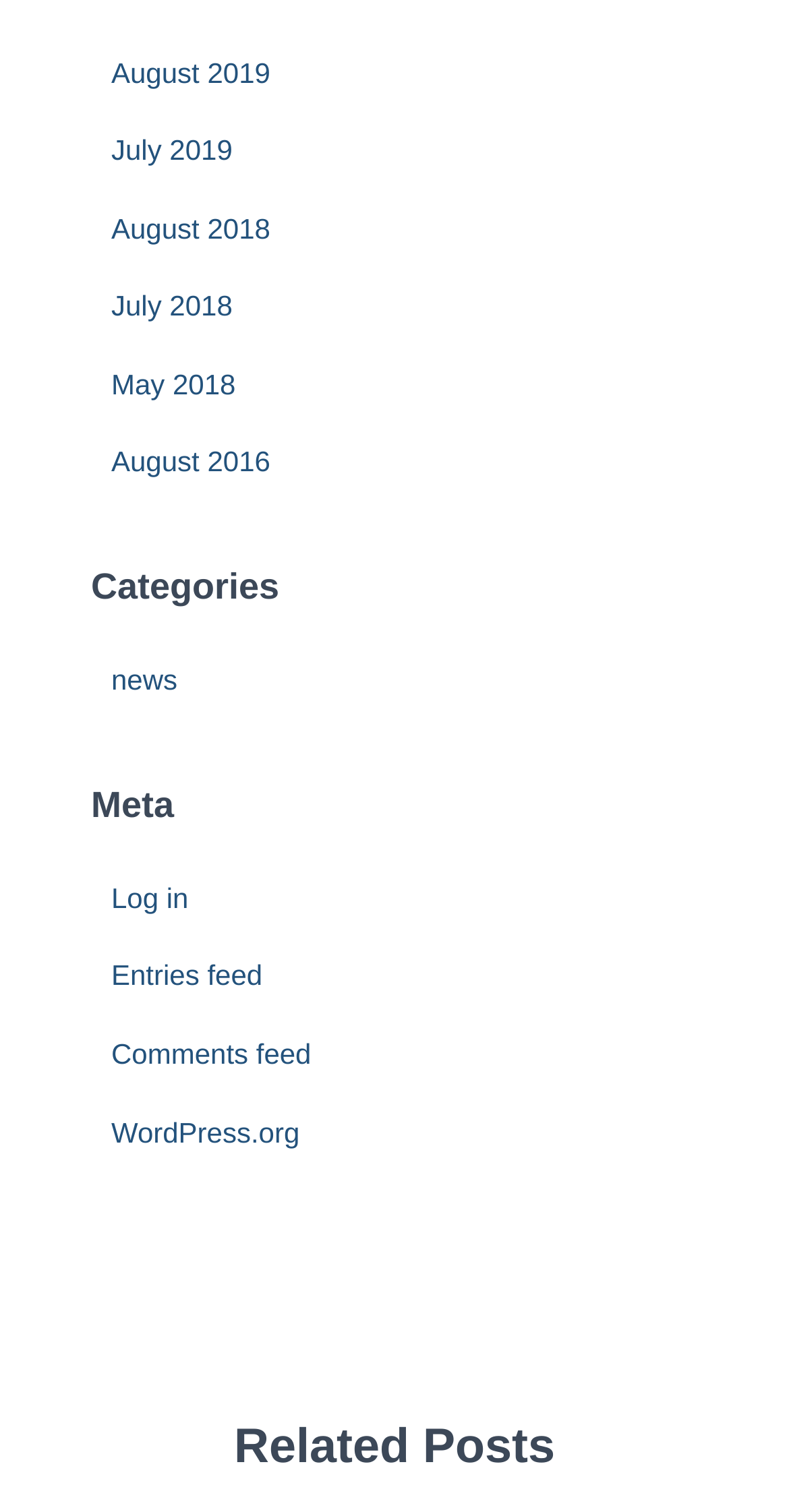From the given element description: "aria-label="Toggle navigation"", find the bounding box for the UI element. Provide the coordinates as four float numbers between 0 and 1, in the order [left, top, right, bottom].

None